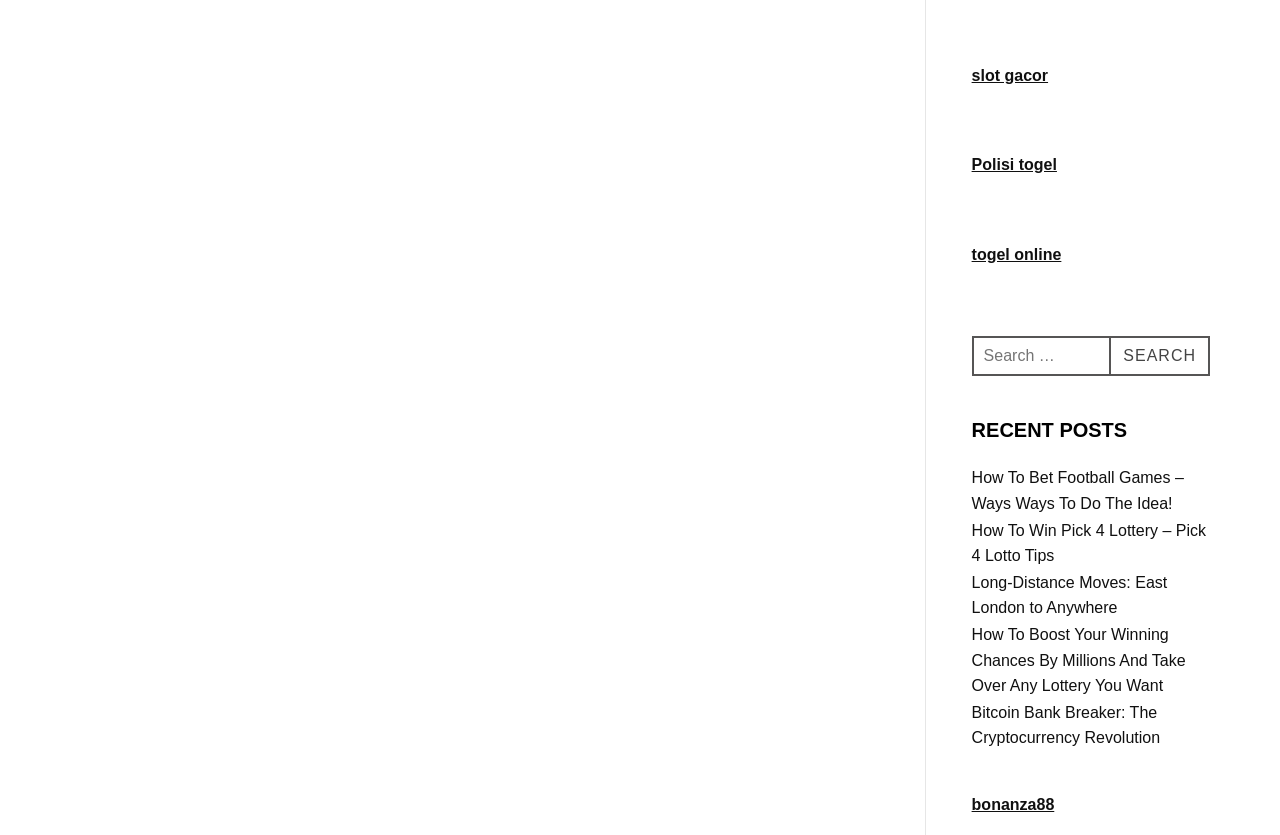Identify the bounding box coordinates of the section to be clicked to complete the task described by the following instruction: "Click on 'SEARCH' button". The coordinates should be four float numbers between 0 and 1, formatted as [left, top, right, bottom].

[0.867, 0.403, 0.945, 0.451]